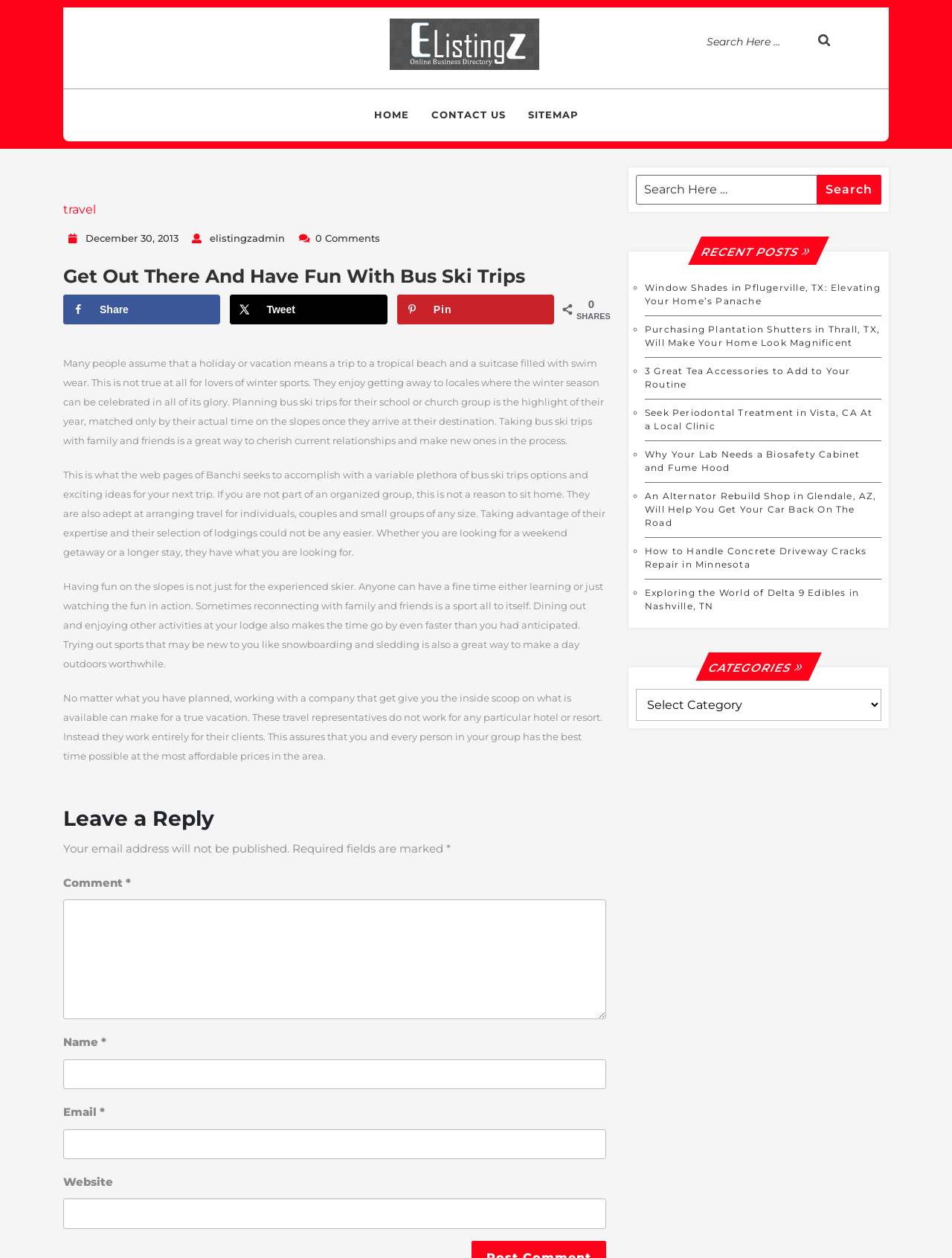Respond to the following question with a brief word or phrase:
What is the purpose of the company mentioned in the article?

To arrange bus ski trips